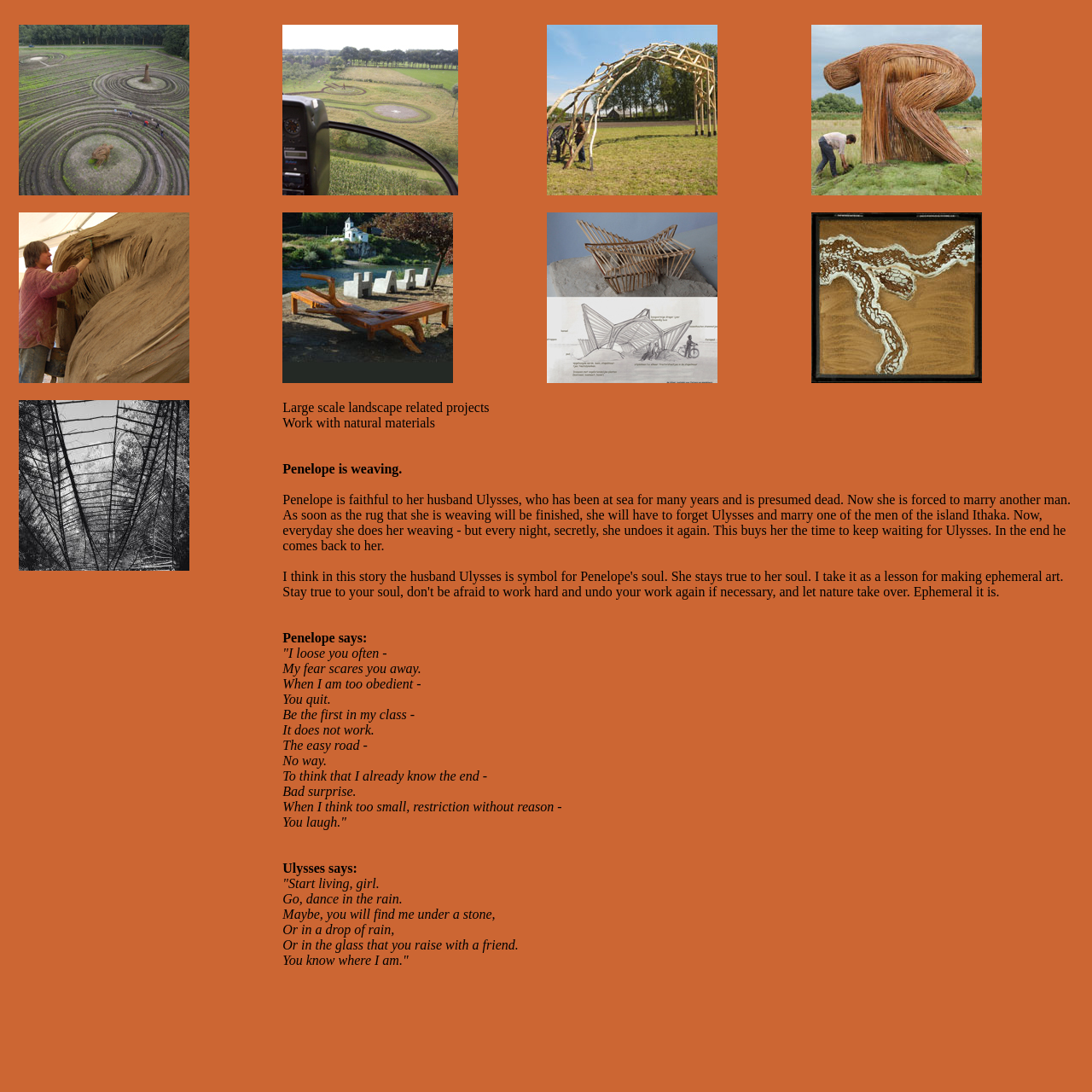Respond to the question below with a single word or phrase:
What type of projects are featured on this webpage?

Art projects